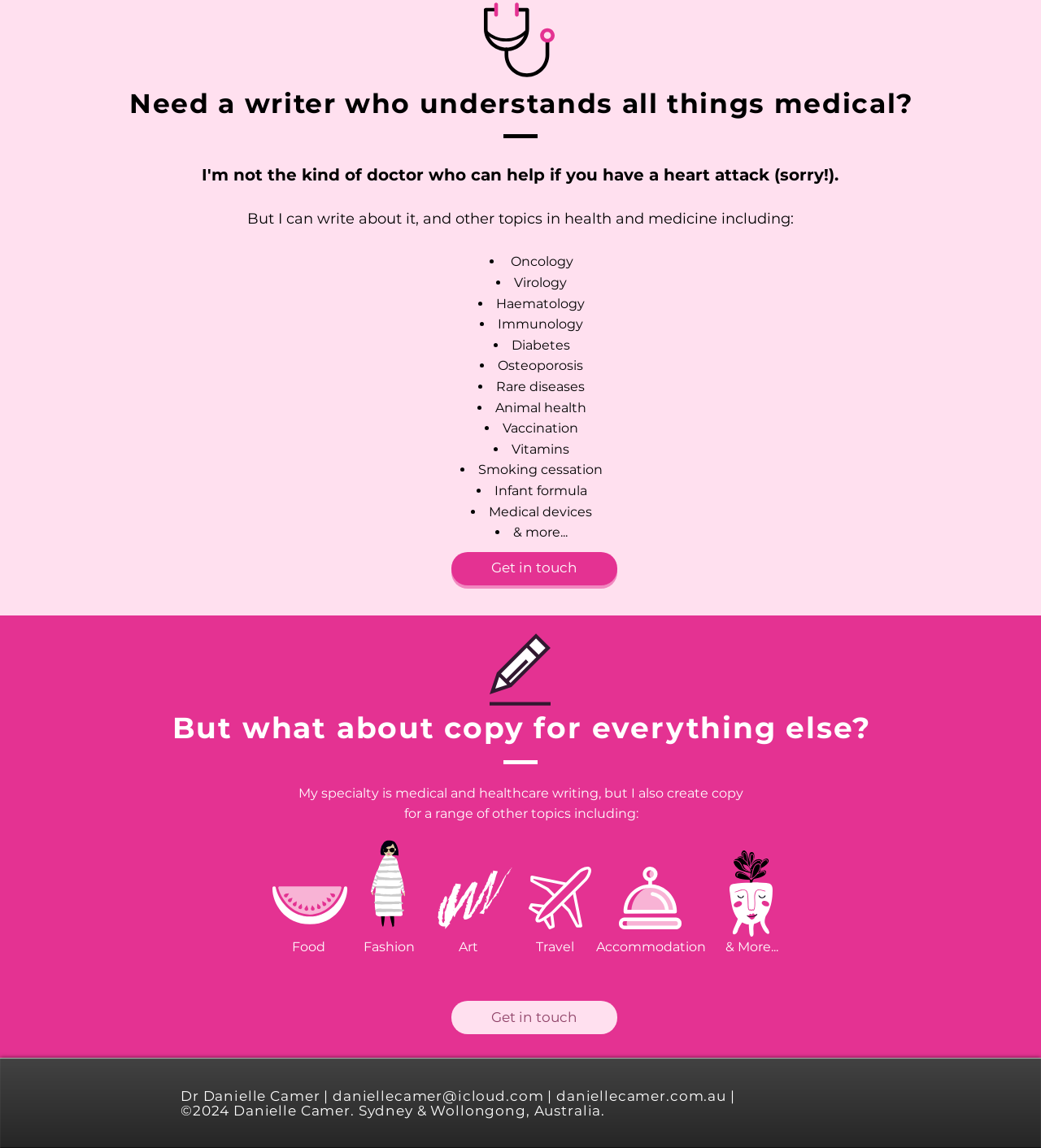How many social media platforms are listed?
Please look at the screenshot and answer in one word or a short phrase.

3